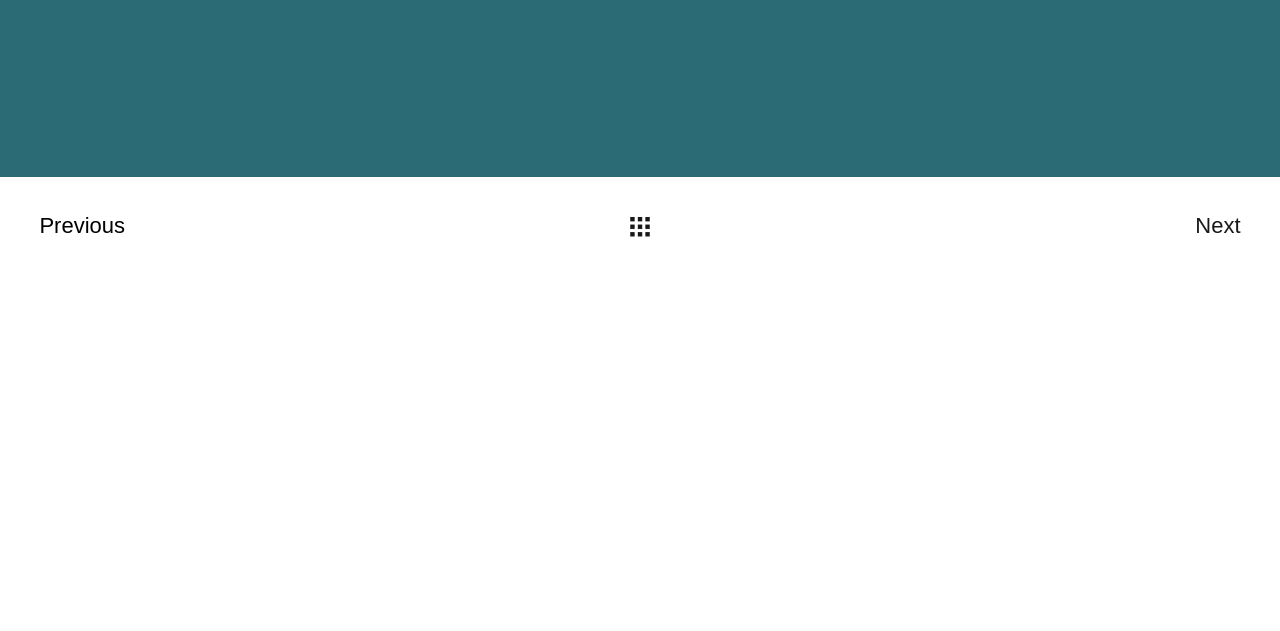How many social media links are present on the webpage?
By examining the image, provide a one-word or phrase answer.

3